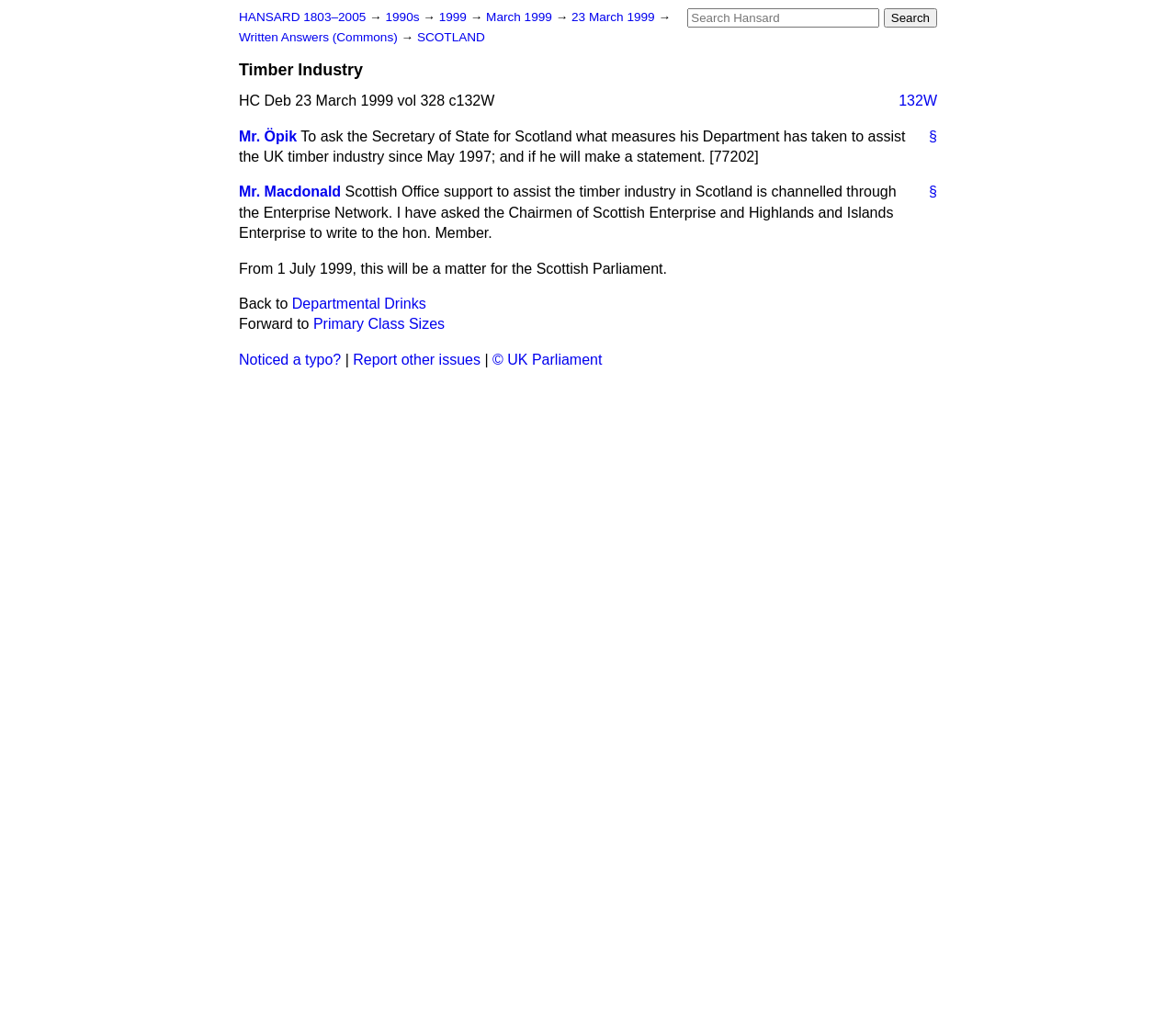Pinpoint the bounding box coordinates of the clickable area needed to execute the instruction: "Search for something". The coordinates should be specified as four float numbers between 0 and 1, i.e., [left, top, right, bottom].

[0.585, 0.008, 0.748, 0.027]